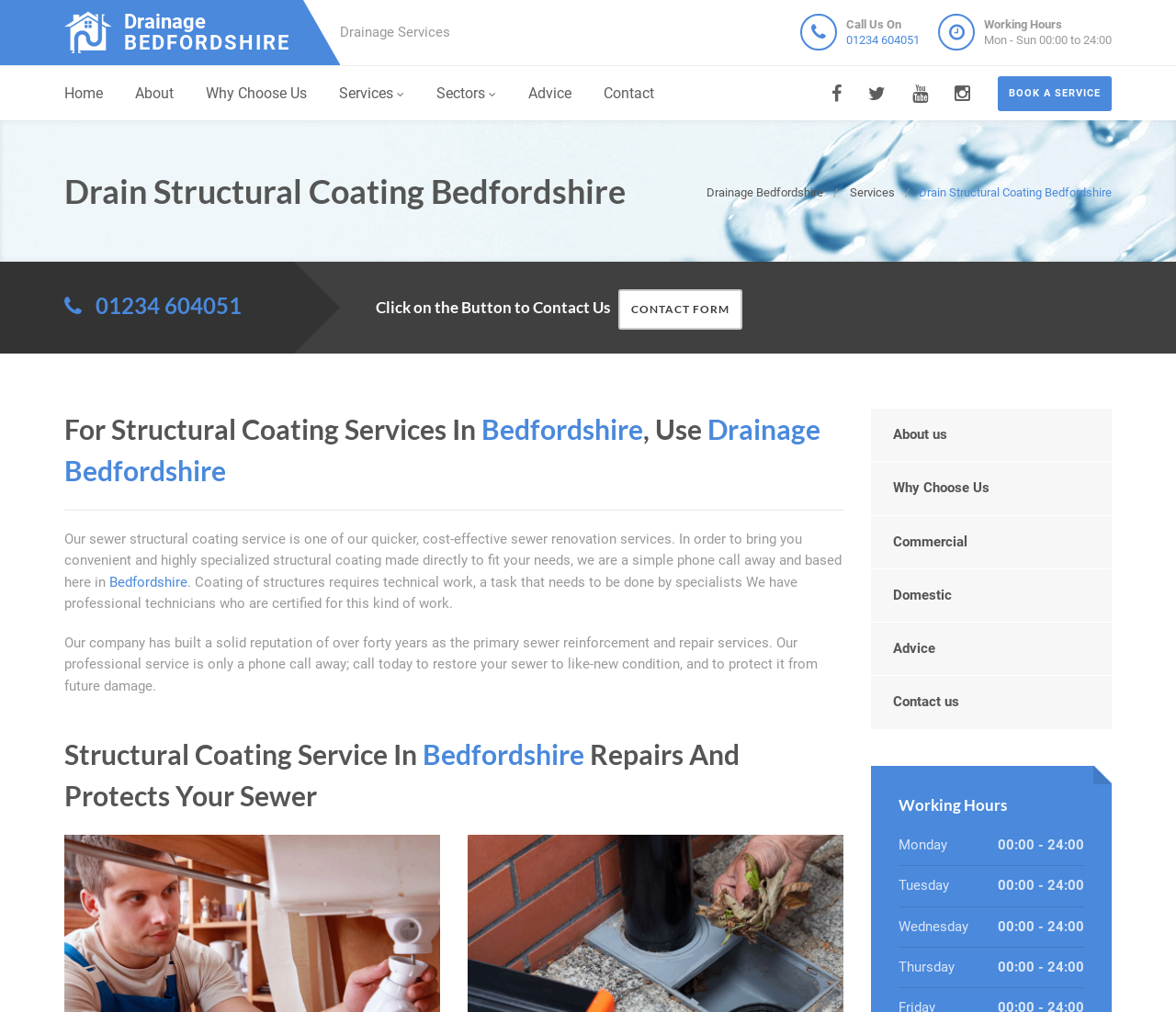Highlight the bounding box coordinates of the region I should click on to meet the following instruction: "Click on the 'About' link".

[0.115, 0.065, 0.148, 0.12]